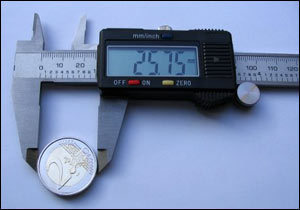Provide an in-depth description of the image you see.

The image features a digital caliper placed next to a coin for scale. The caliper displays a reading of 25.75, likely indicating the diameter of the coin, which is prominently visible beside the measuring tool. The design of the caliper, with precision jaws and a digital display, exemplifies modern measuring technology, ideal for accurately determining dimensions. The coin serves as a relatable reference point, making it clear how the caliper is utilized for measuring smaller objects. The background is a plain white surface, ensuring that both the caliper and the coin stand out prominently, emphasizing their details and functionality.